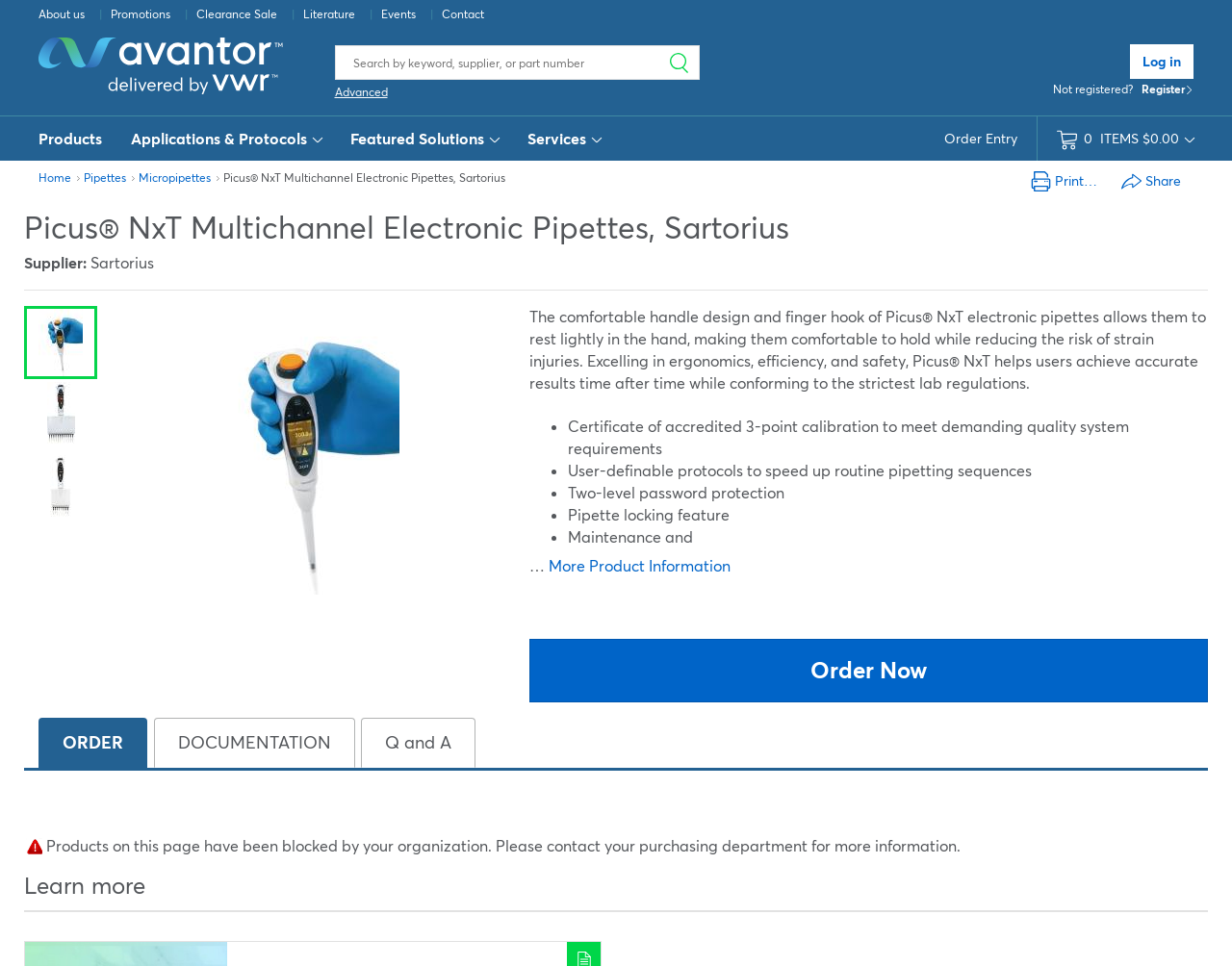What type of product is featured on this page?
Please provide a comprehensive answer based on the visual information in the image.

Based on the webpage content, specifically the heading 'Picus NxT Multichannel Electronic Pipettes, Sartorius' and the product description, it is clear that the product featured on this page is a type of pipette.